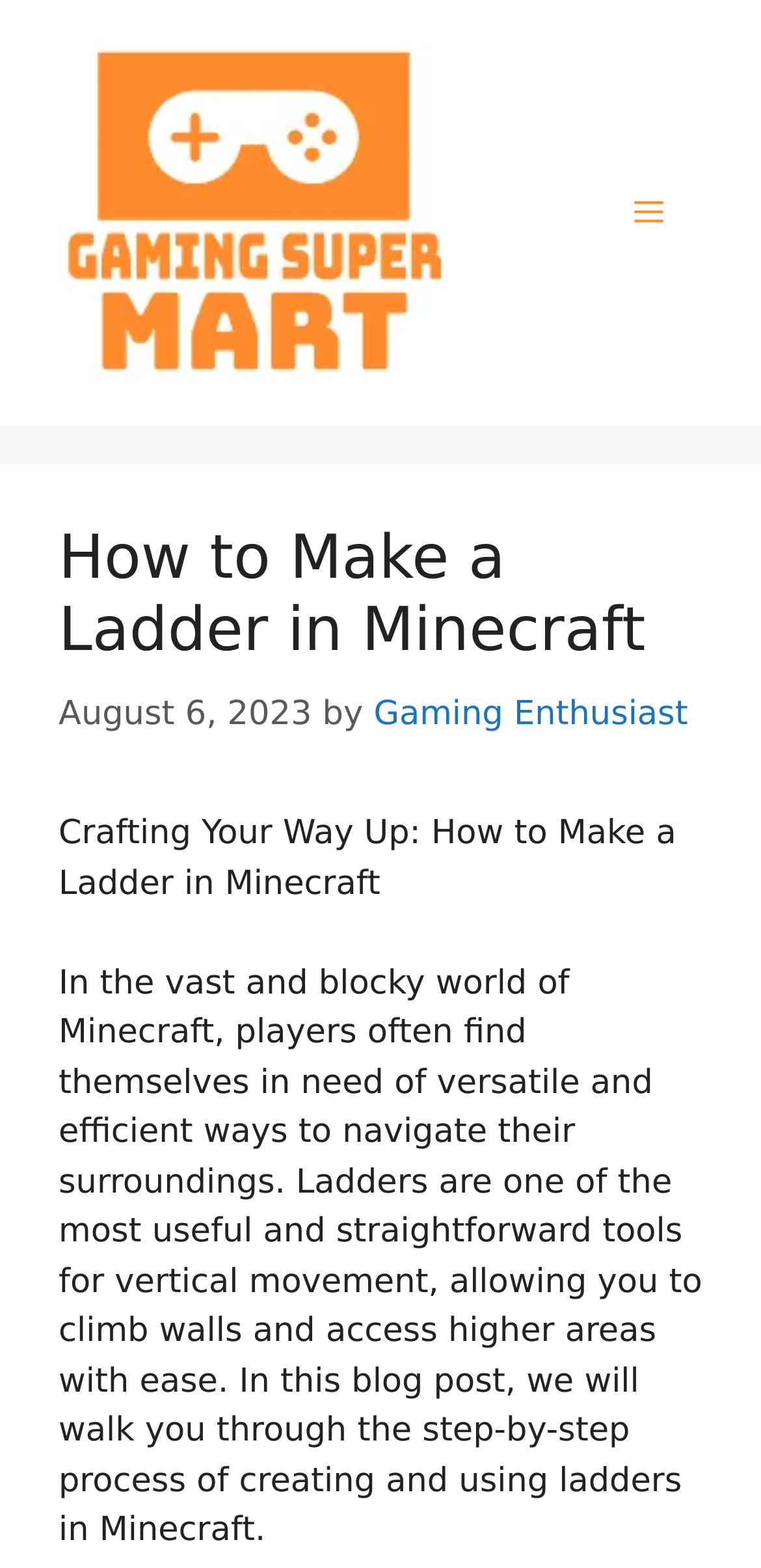Write an extensive caption that covers every aspect of the webpage.

The webpage is about crafting a ladder in Minecraft, with the main title "How to Make a Ladder in Minecraft" prominently displayed at the top. Below the title, there is a timestamp indicating the article was published on August 6, 2023, and the author's name, "Gaming Enthusiast", is provided.

To the top-left of the page, there is a banner with the site's name, "Best Gaming Laptops Super Mart", accompanied by an image of the same name. On the top-right, there is a navigation menu toggle button labeled "Menu".

The main content of the page is a blog post that provides a step-by-step guide on how to create and use ladders in Minecraft. The text explains the importance of ladders in the game, allowing players to navigate their surroundings efficiently. The article is divided into paragraphs, with the first paragraph introducing the topic and the subsequent paragraphs providing the instructions.

There are no other images on the page besides the site's logo. The overall layout is organized, with clear headings and concise text, making it easy to follow along with the tutorial.